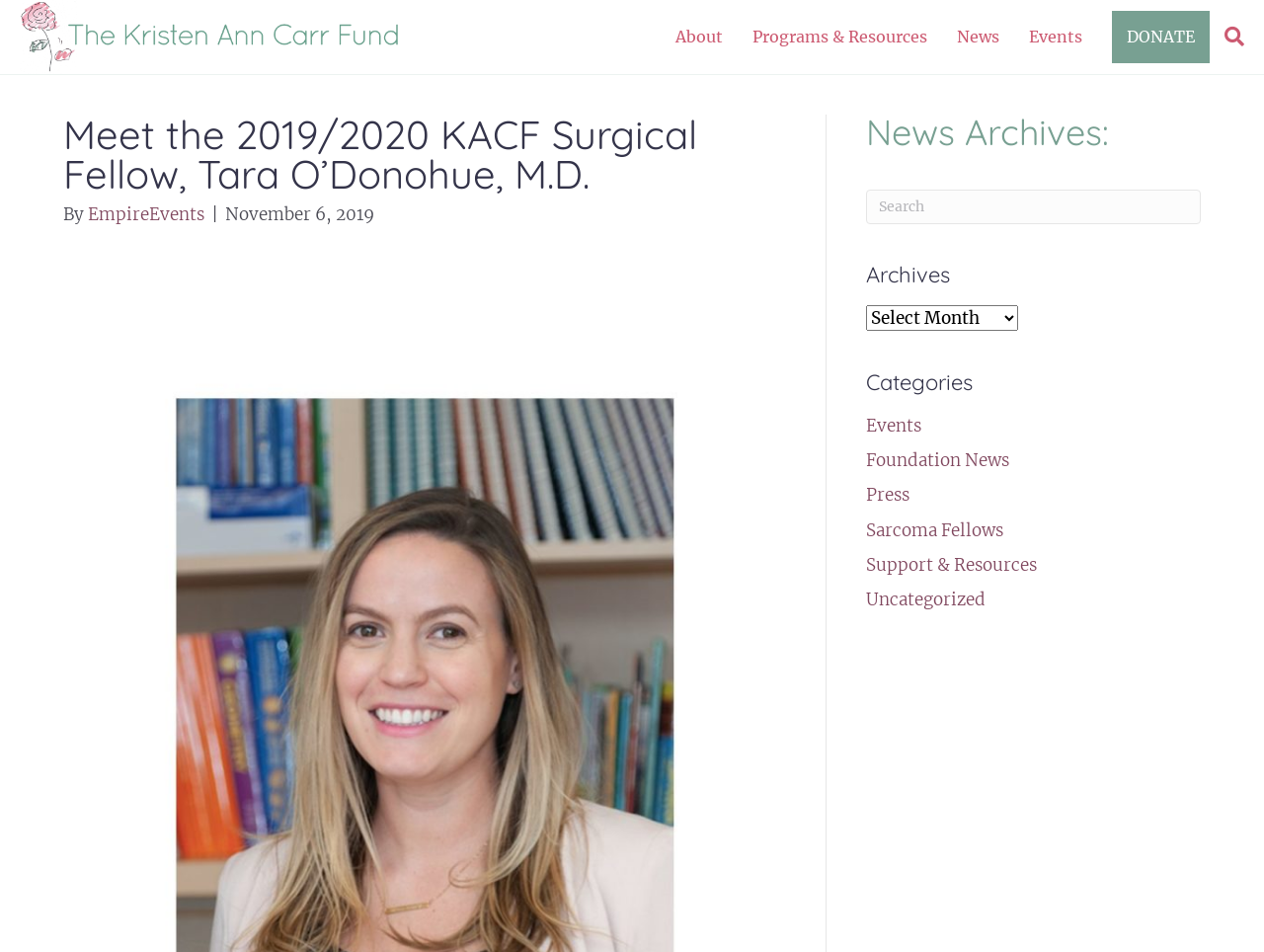What is the name of the KACF fellow?
Based on the image, answer the question with as much detail as possible.

The name of the KACF fellow can be found in the main heading of the webpage, which is 'Meet the 2019/2020 KACF Surgical Fellow, Tara O’Donohue, M.D.'